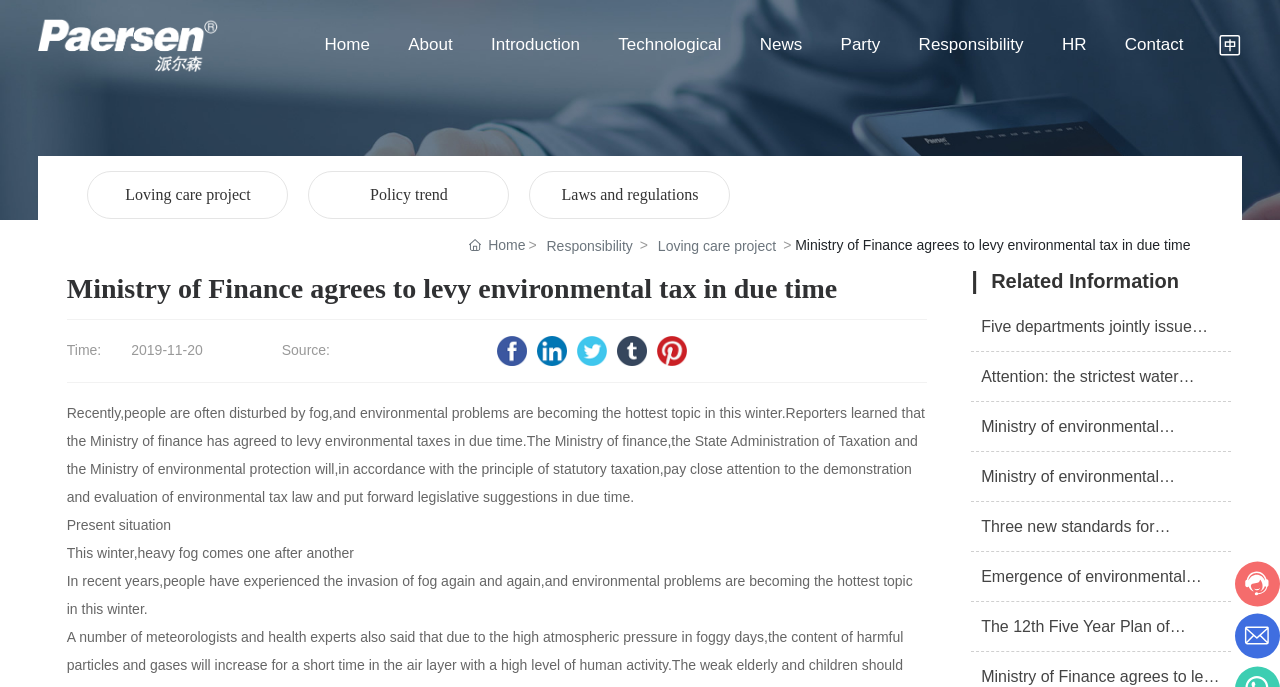How many related information links are present on the webpage? Refer to the image and provide a one-word or short phrase answer.

6